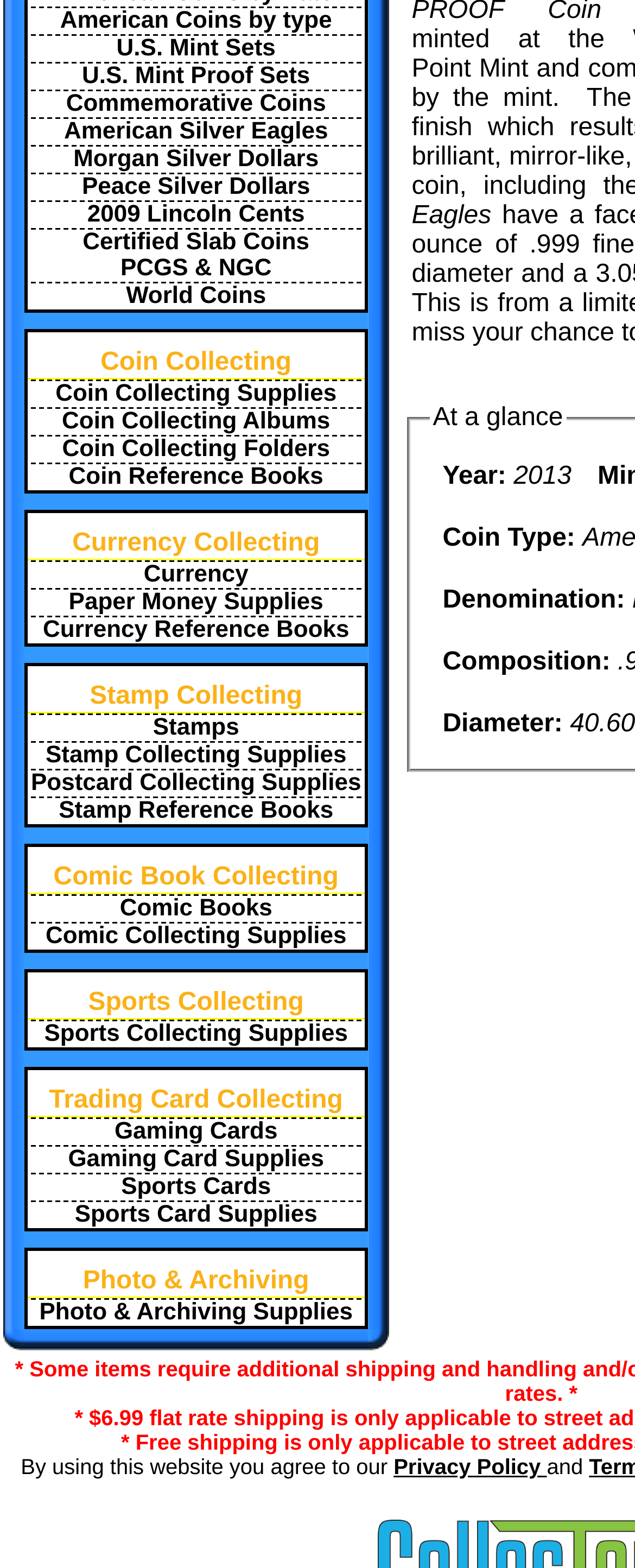How many columns are there in the layout table row?
Please provide a single word or phrase in response based on the screenshot.

3